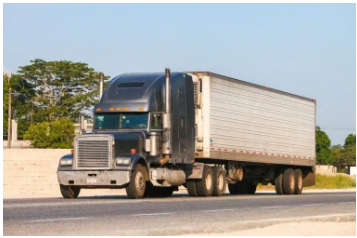Create a detailed narrative for the image.

The image features a classic American truck, designed for heavy-duty hauling, traveling along a highway. The truck is set against a backdrop of greenery, highlighting its robust presence on the road. This vehicle, with its large trailer, emphasizes the importance of reliable transportation in the trucking industry. It showcases the vital role trucks play in logistics and compliance with regulations, particularly in relation to electronic logging devices (ELDs). As trucking operations evolve, vehicles like this remain essential for meeting the demands of timely deliveries while adhering to federal mandates.